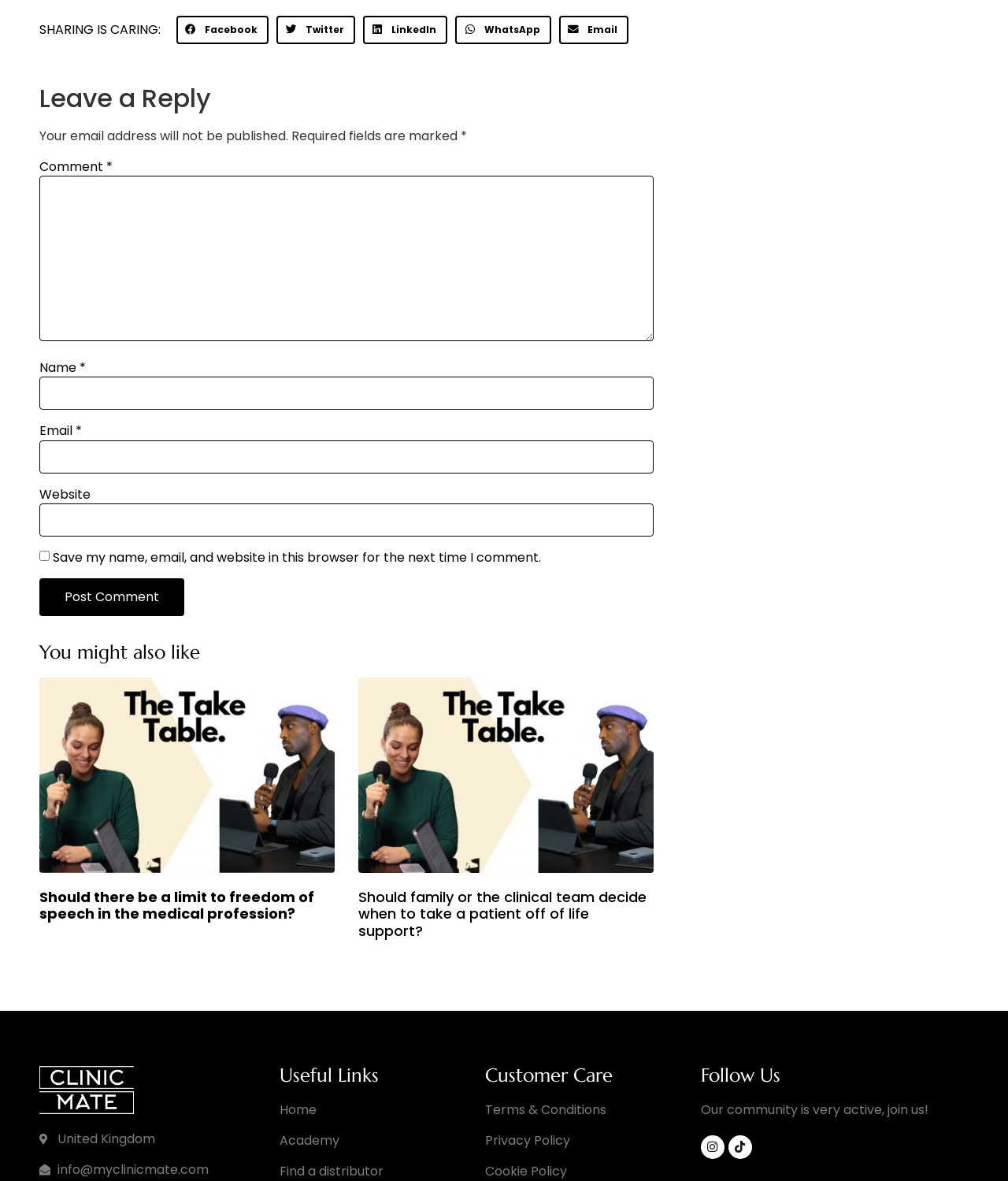Determine the bounding box coordinates for the UI element described. Format the coordinates as (top-left x, top-left y, bottom-right x, bottom-right y) and ensure all values are between 0 and 1. Element description: Privacy Policy

[0.481, 0.958, 0.68, 0.974]